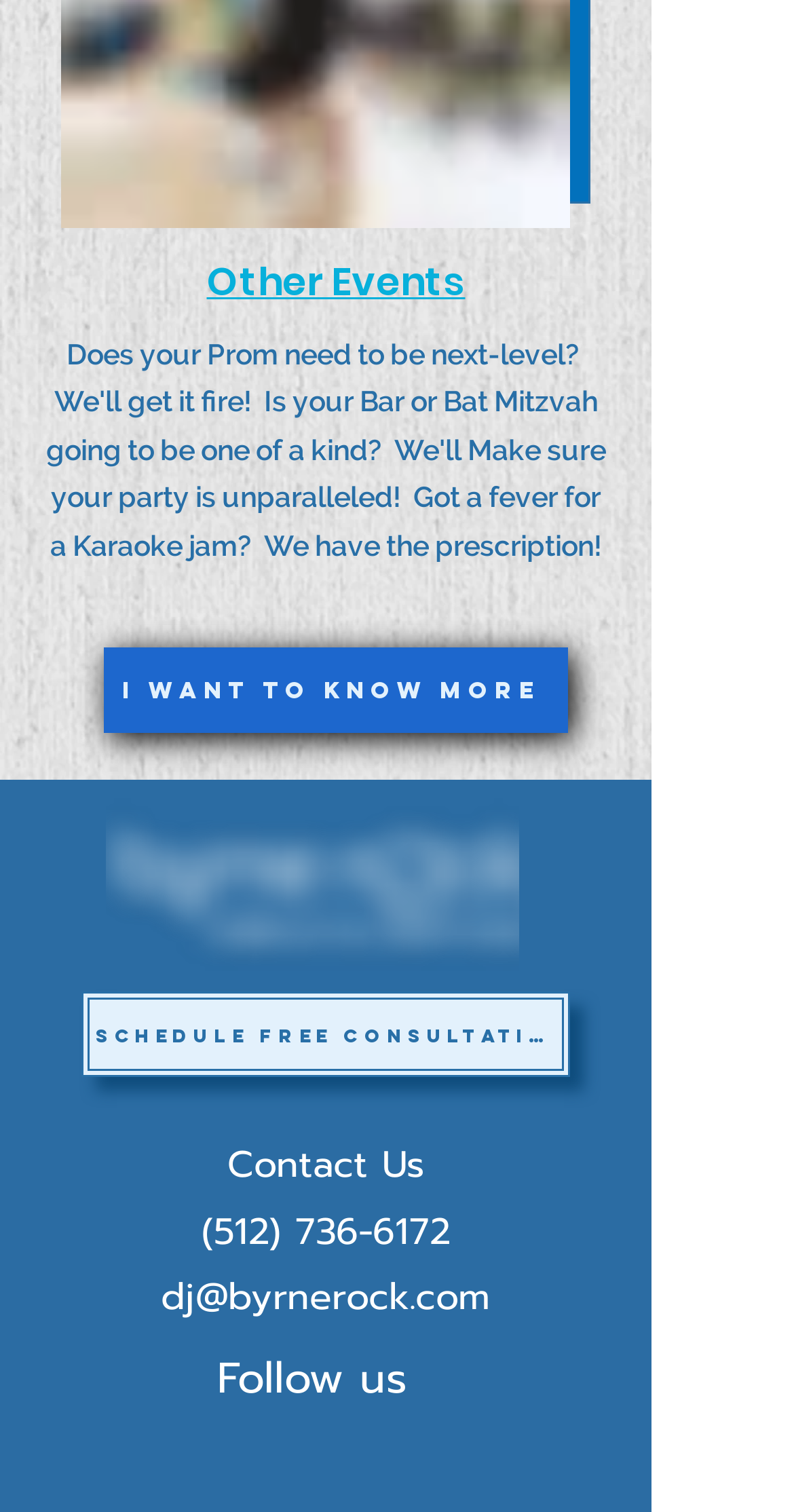Please provide a detailed answer to the question below by examining the image:
How many types of events are mentioned?

Two types of events are mentioned on the webpage: 'Other Events' and 'Wedding DJ in Austin', so the answer is 2.